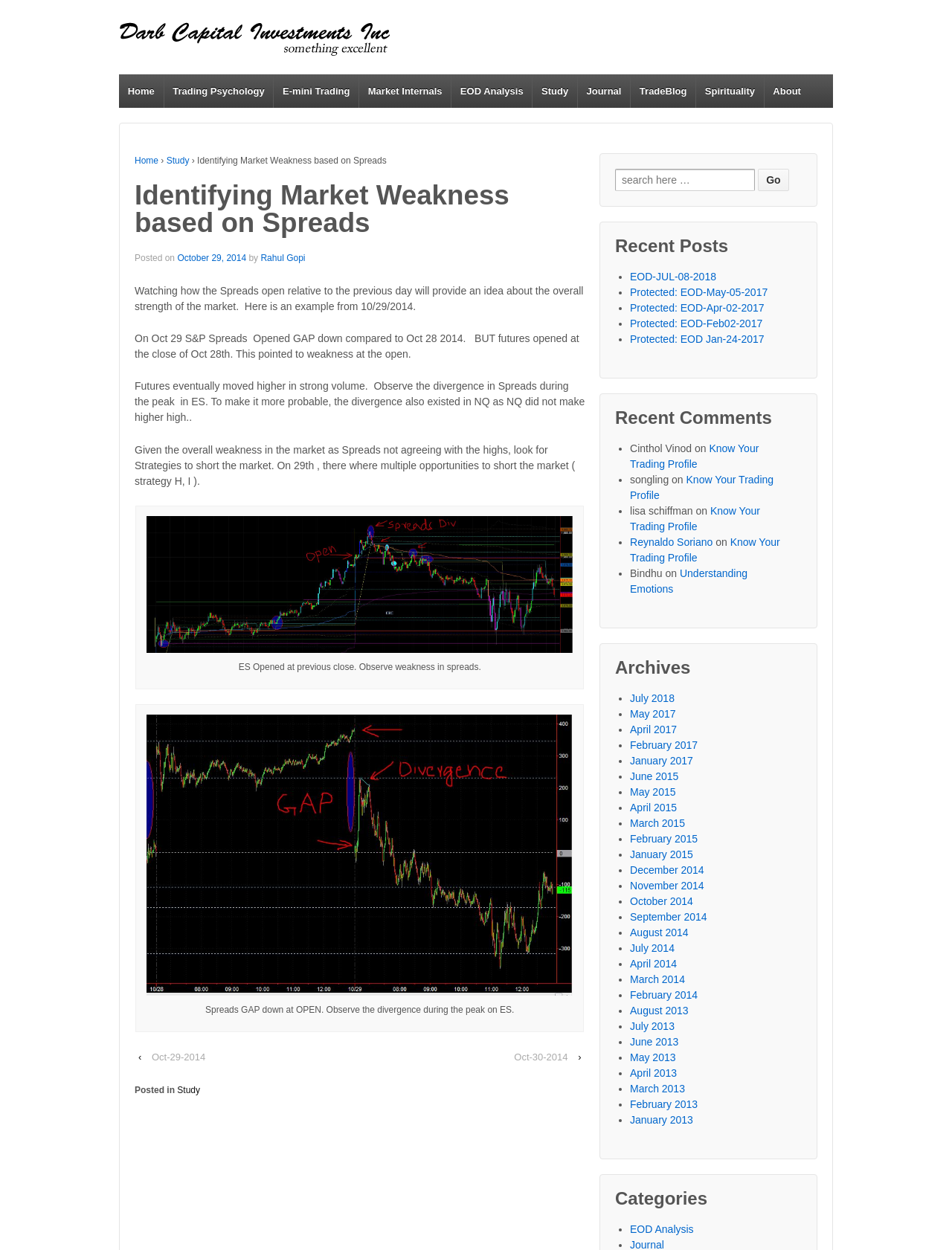What is the purpose of the 'Study' section?
Based on the screenshot, provide your answer in one word or phrase.

To provide trading strategies